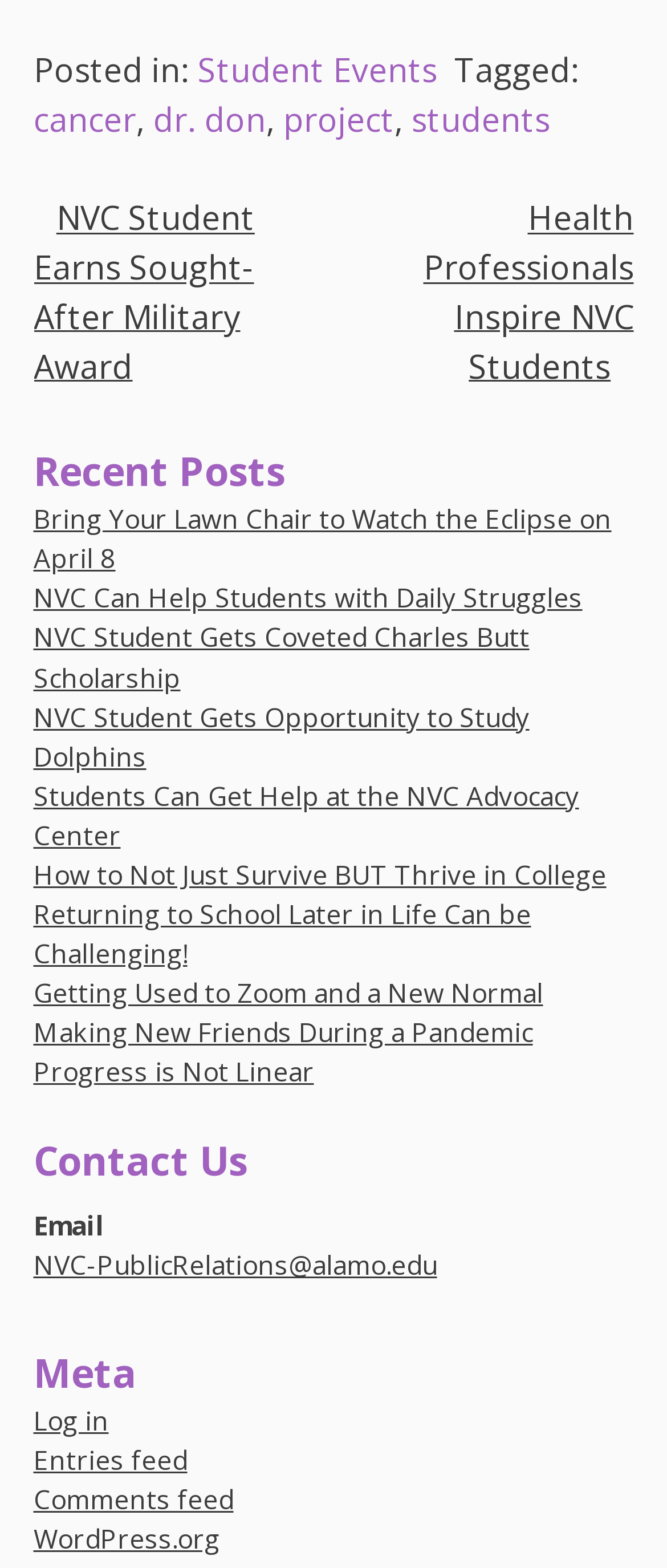Identify the bounding box coordinates of the element to click to follow this instruction: 'View post about NVC Student Earns Sought-After Military Award'. Ensure the coordinates are four float values between 0 and 1, provided as [left, top, right, bottom].

[0.05, 0.11, 0.382, 0.263]